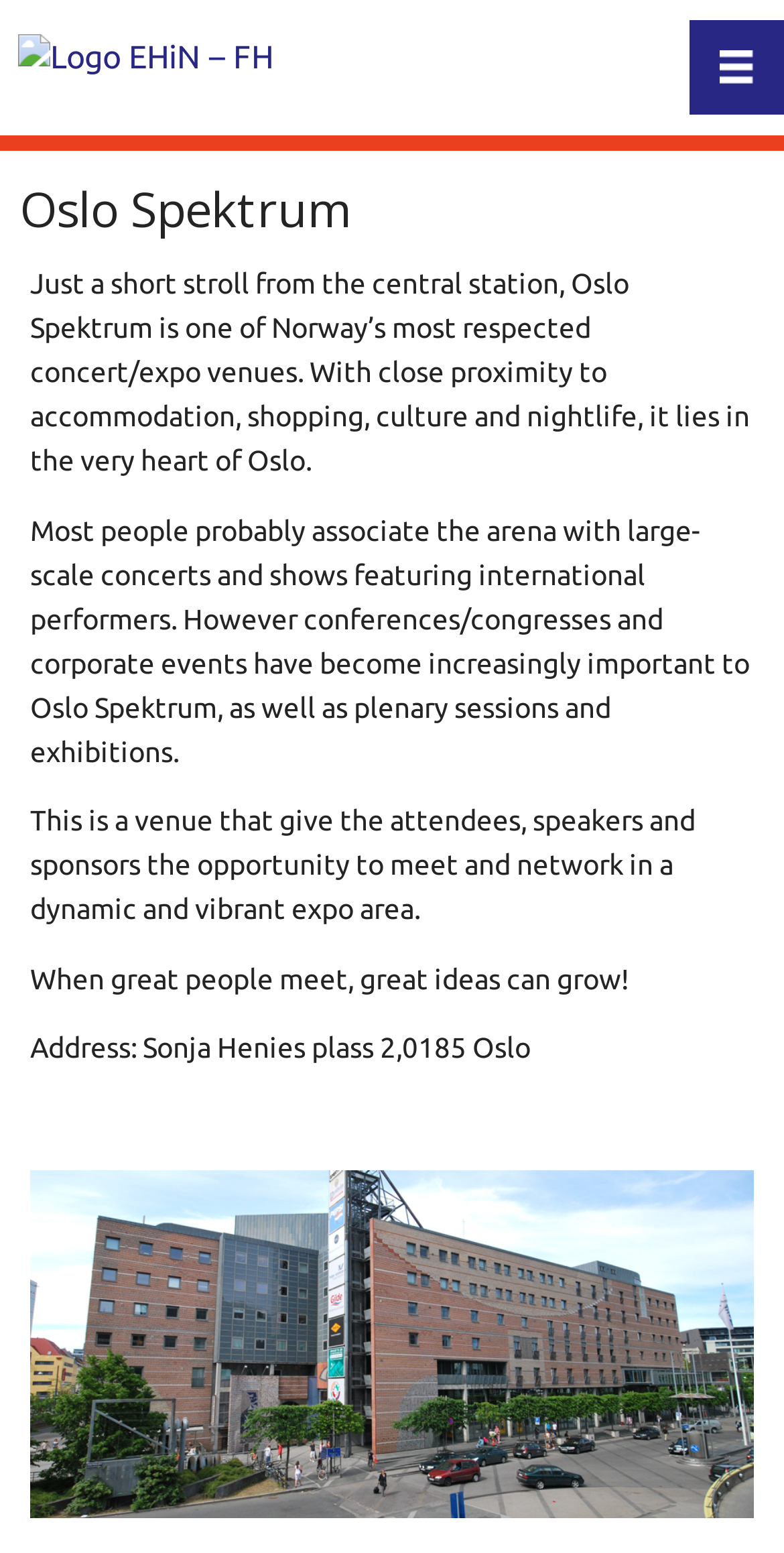Find the bounding box of the UI element described as follows: "Toggle navigation".

[0.879, 0.013, 1.0, 0.074]